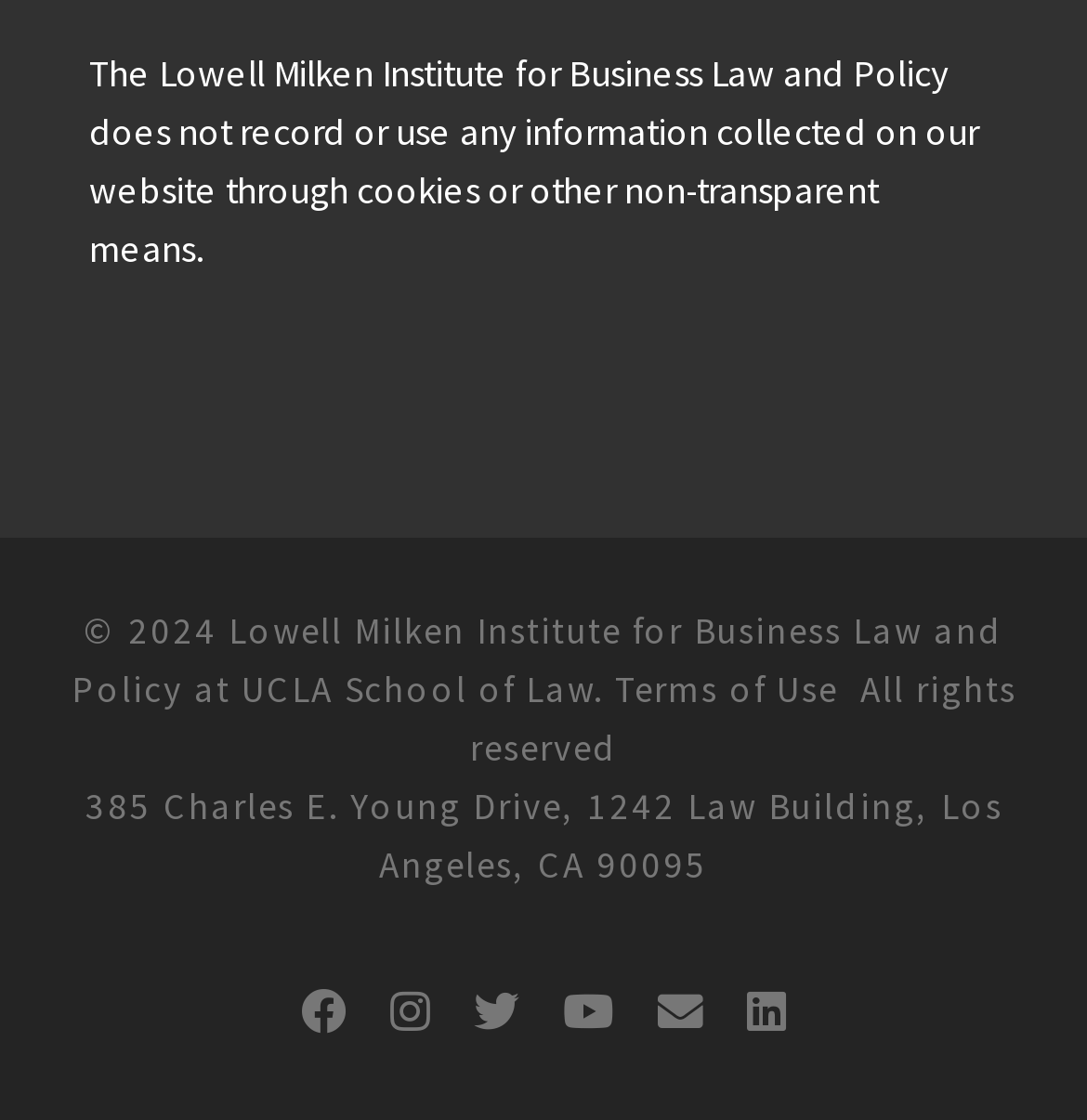Can you give a comprehensive explanation to the question given the content of the image?
What is the address of the institute?

The address of the institute can be found in the StaticText element located at the bottom of the webpage, which contains the full address.